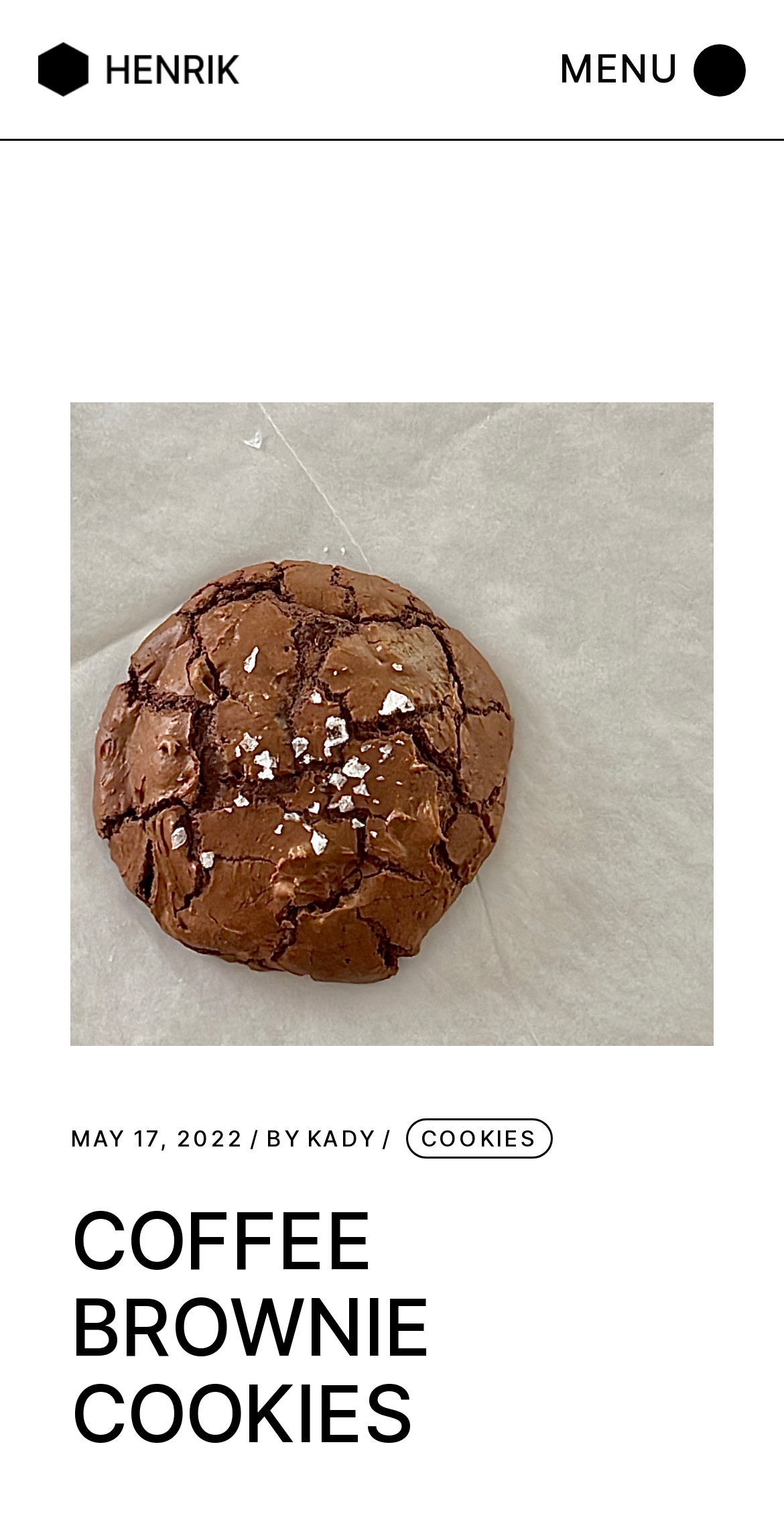Determine the bounding box coordinates in the format (top-left x, top-left y, bottom-right x, bottom-right y). Ensure all values are floating point numbers between 0 and 1. Identify the bounding box of the UI element described by: cookies

[0.519, 0.732, 0.705, 0.758]